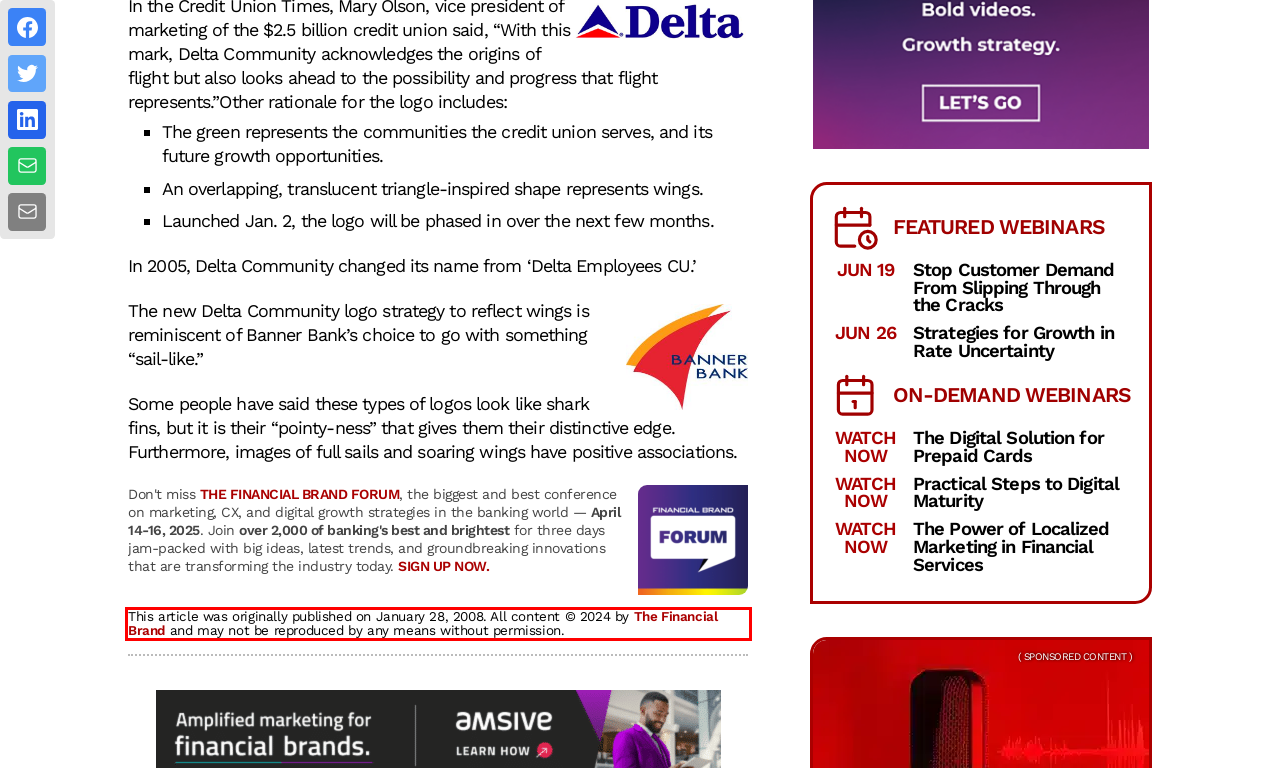You are provided with a screenshot of a webpage containing a red bounding box. Please extract the text enclosed by this red bounding box.

This article was originally published on January 28, 2008. All content © 2024 by The Financial Brand and may not be reproduced by any means without permission.